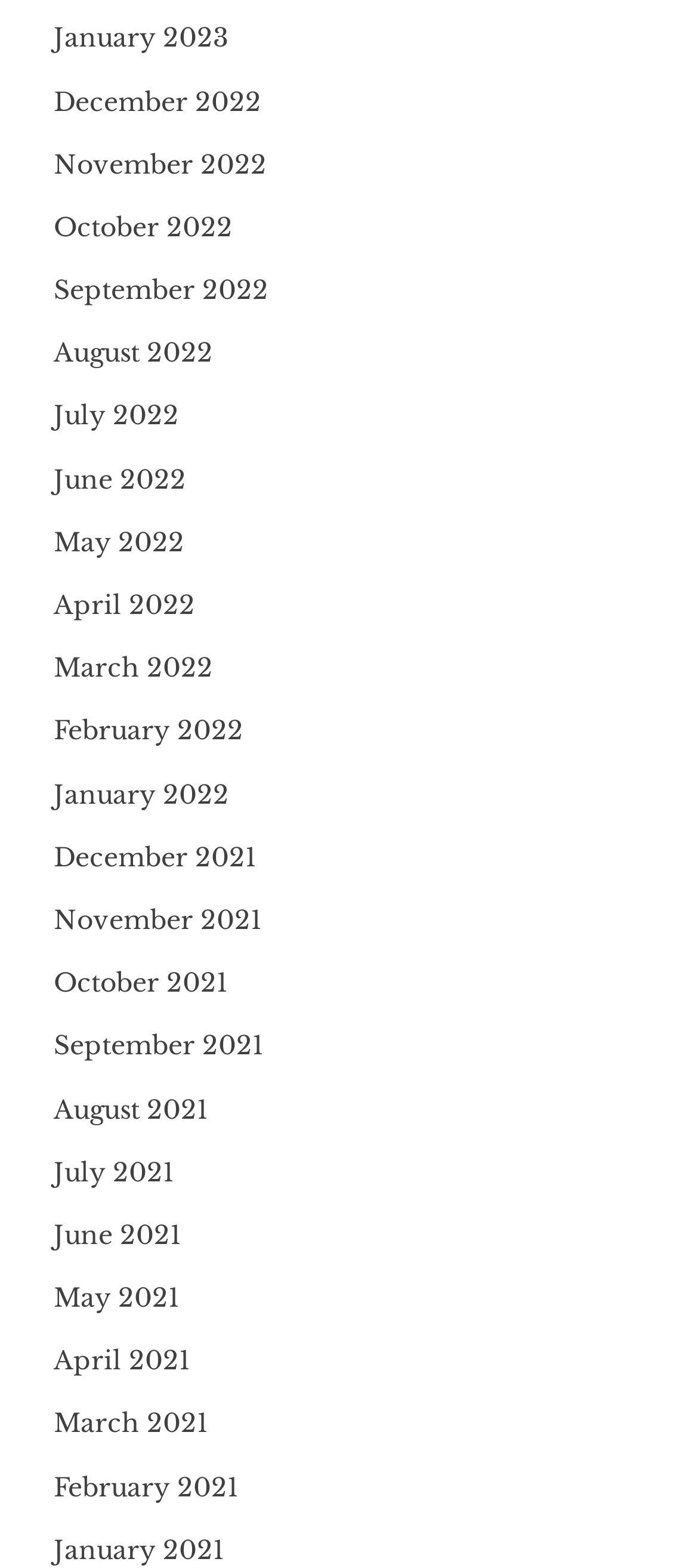Determine the bounding box coordinates of the clickable area required to perform the following instruction: "go to December 2022". The coordinates should be represented as four float numbers between 0 and 1: [left, top, right, bottom].

[0.077, 0.054, 0.374, 0.075]